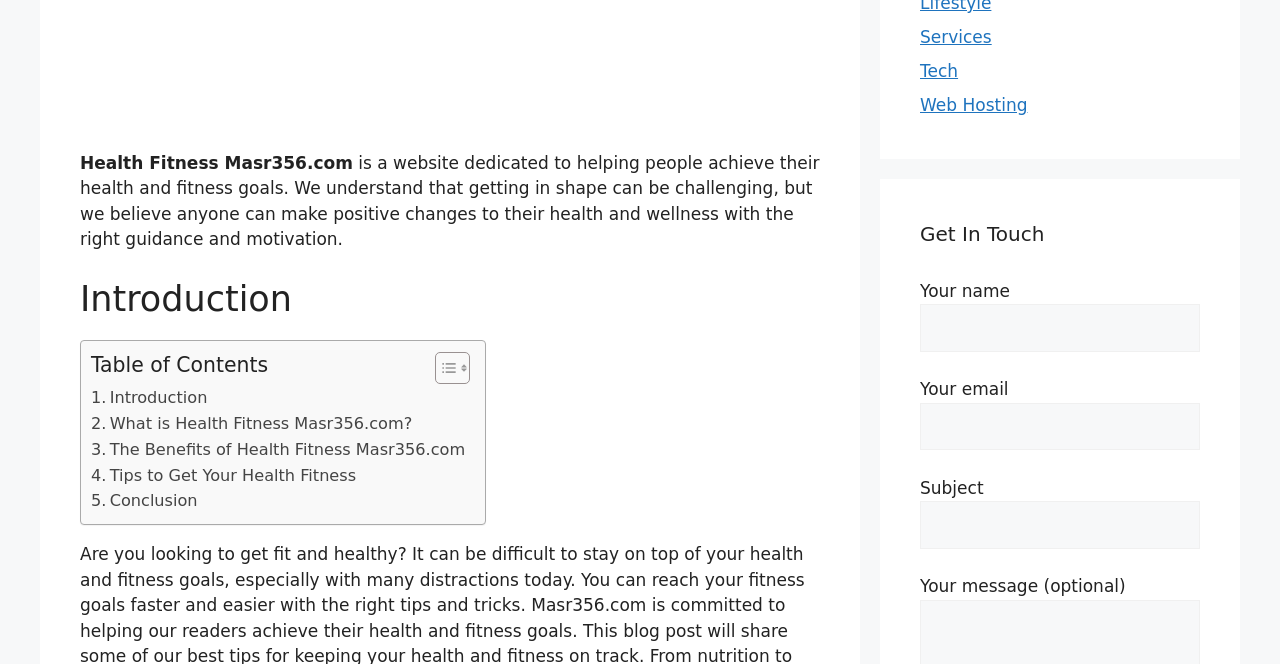How many links are available in the table of contents?
Craft a detailed and extensive response to the question.

By examining the layout table, I can see that there are five links available in the table of contents, which are '. Introduction', '. What is Health Fitness Masr356.com?', '. The Benefits of Health Fitness Masr356.com', '. Tips to Get Your Health Fitness', and '. Conclusion'.